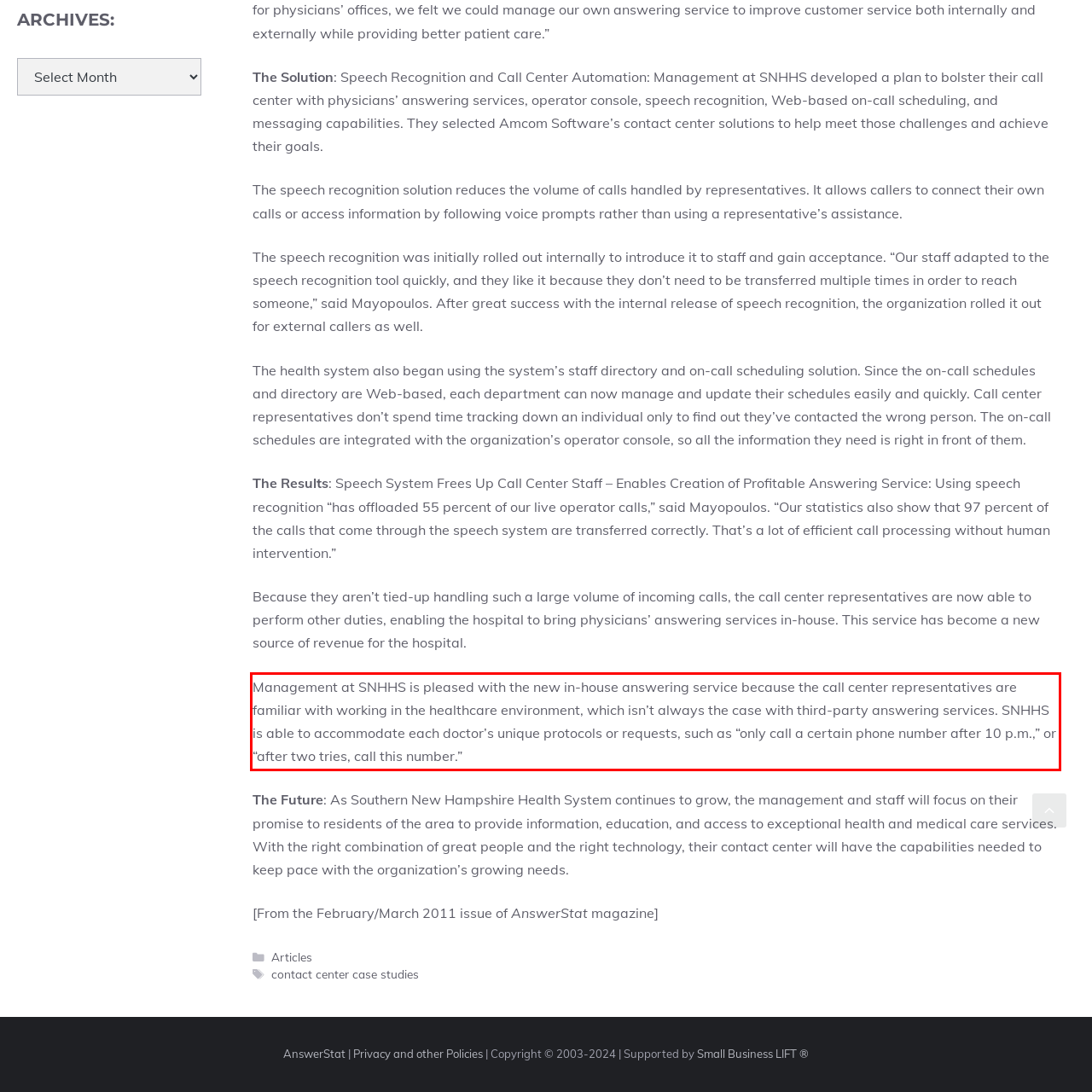You are given a webpage screenshot with a red bounding box around a UI element. Extract and generate the text inside this red bounding box.

Management at SNHHS is pleased with the new in-house answering service because the call center representatives are familiar with working in the healthcare environment, which isn’t always the case with third-party answering services. SNHHS is able to accommodate each doctor’s unique protocols or requests, such as “only call a certain phone number after 10 p.m.,” or “after two tries, call this number.”